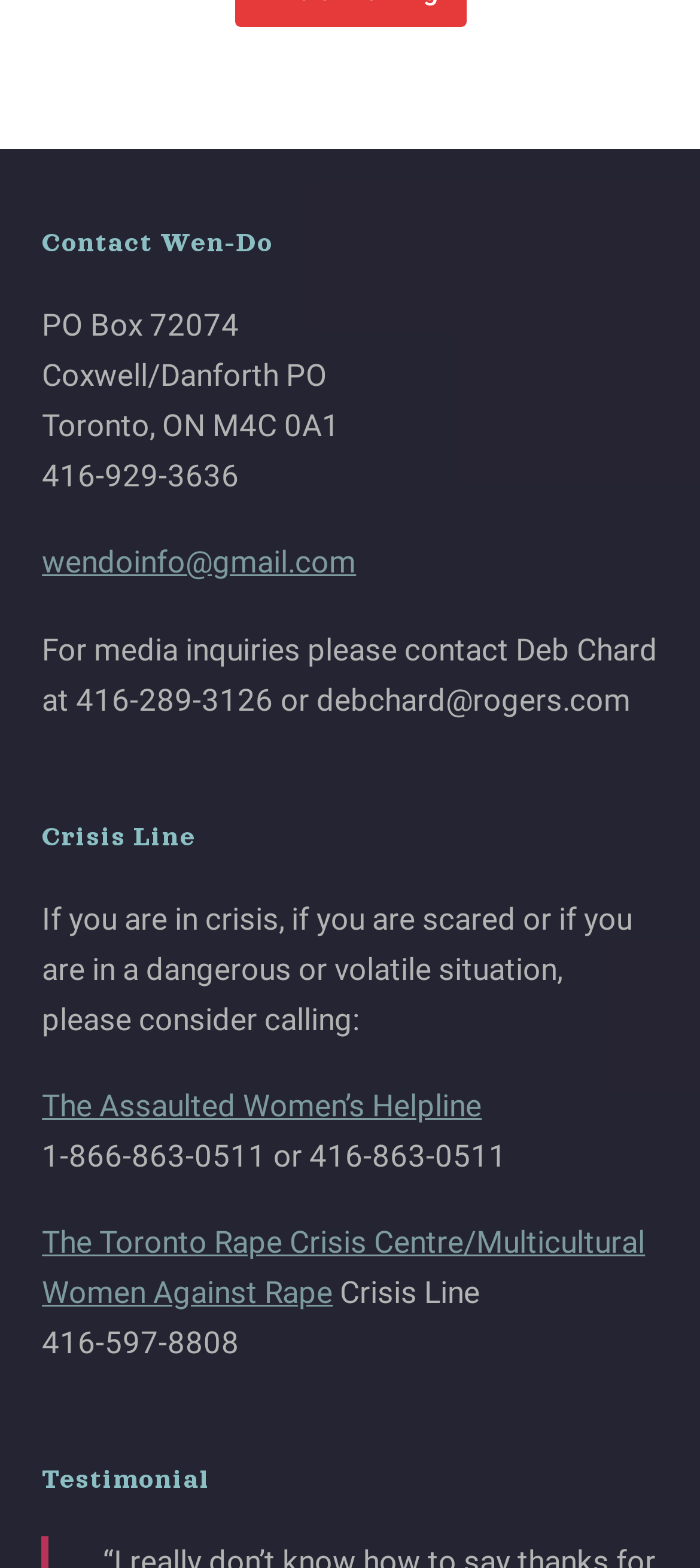Refer to the image and provide a thorough answer to this question:
What is the postal code of Wen-Do?

I found the postal code by looking at the contact information section, where it says 'Toronto, ON M4C 0A1'.